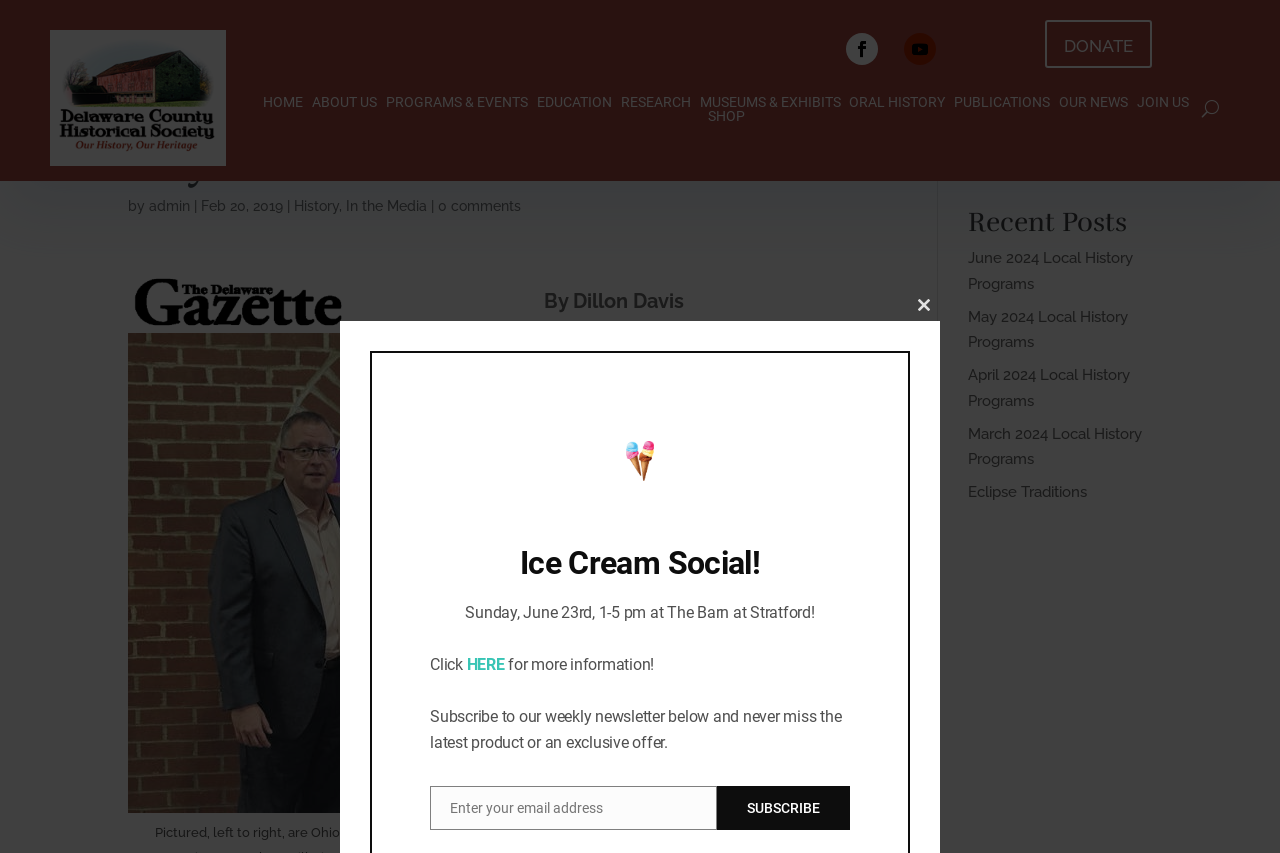Specify the bounding box coordinates of the area to click in order to execute this command: 'Search for something'. The coordinates should consist of four float numbers ranging from 0 to 1, and should be formatted as [left, top, right, bottom].

[0.756, 0.163, 0.9, 0.21]